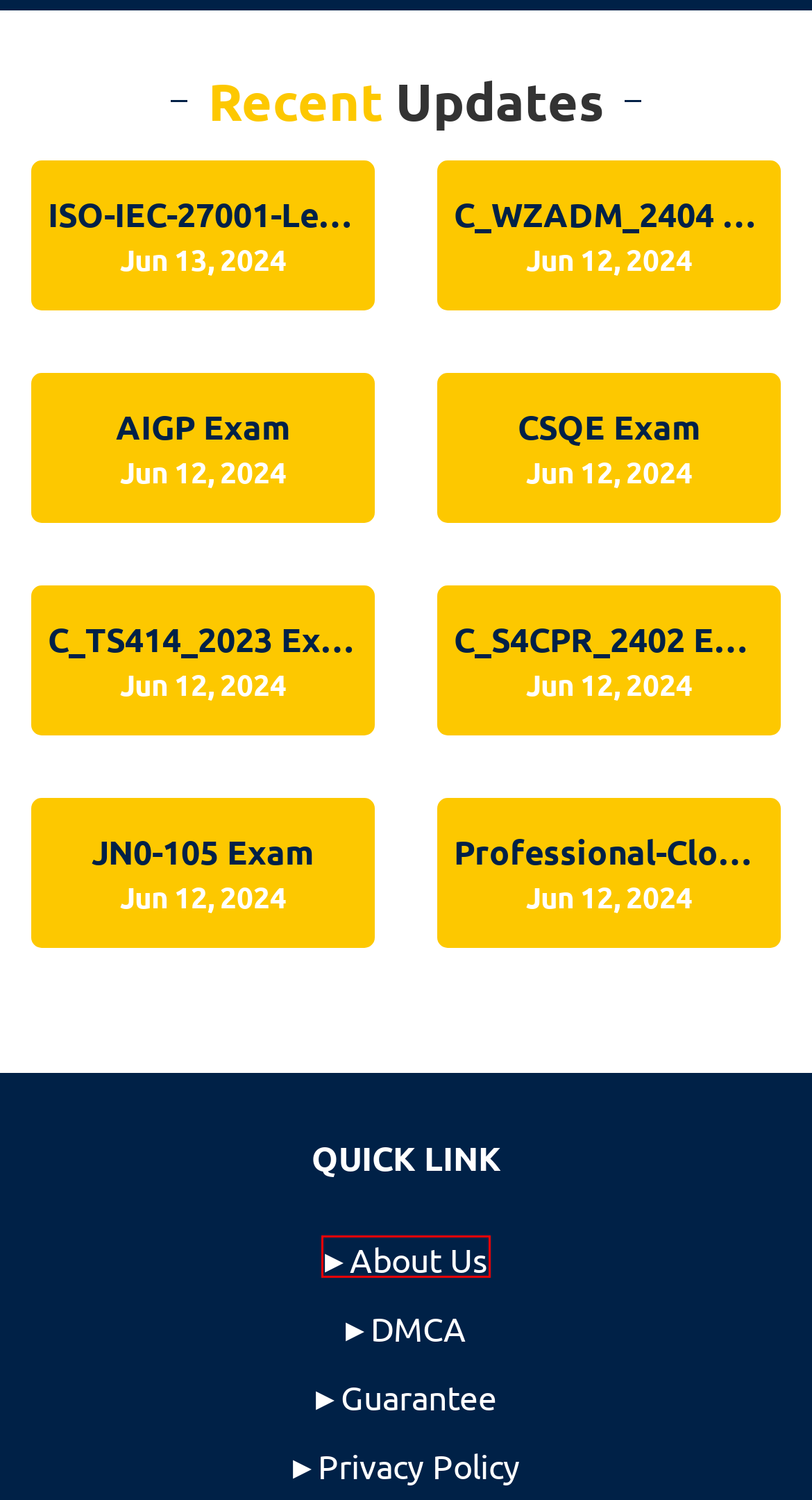Examine the screenshot of a webpage featuring a red bounding box and identify the best matching webpage description for the new page that results from clicking the element within the box. Here are the options:
A. Latest JN0-105 Exam Simulator | JN0-105 PDF Braindumps
B. Privacy Policy | Braindumps4Exams
C. Dmca | Braindumps4Exams
D. Latest C_WZADM_2404 Exam Simulator | C_WZADM_2404 PDF Braindumps
E. About Us | Braindumps4Exams
F. Latest Professional-Cloud-Developer Exam Simulator | Professional-Cloud-Developer PDF Braindumps
G. Latest C_S4CPR_2402 Exam Simulator | C_S4CPR_2402 PDF Braindumps
H. Guarantee | Braindumps4Exams

E